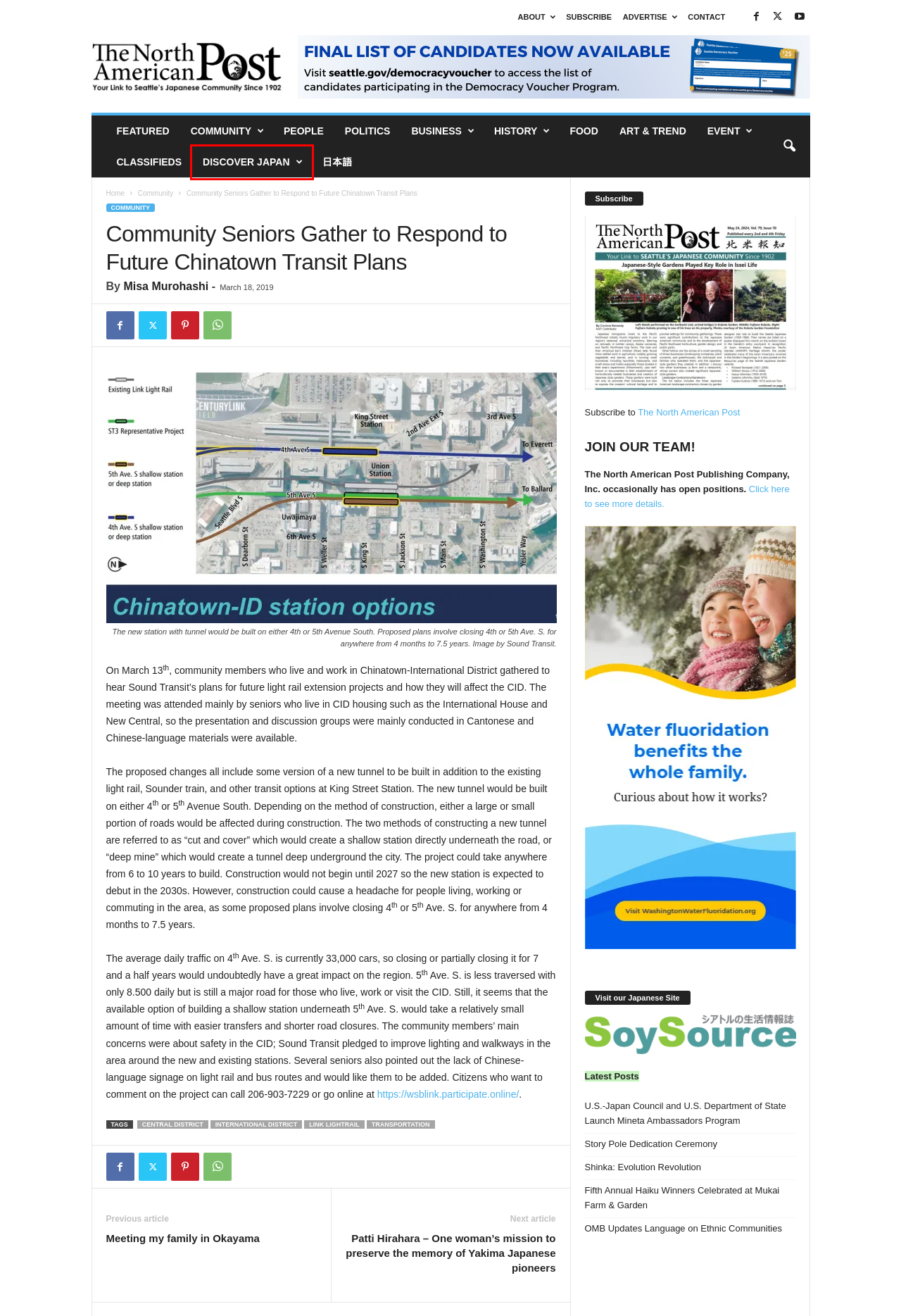You have a screenshot of a webpage with a red bounding box around a UI element. Determine which webpage description best matches the new webpage that results from clicking the element in the bounding box. Here are the candidates:
A. Seattle Japanese Community News | The North American Post
B. Politics | Seattle’s Japanese Community News – North American Post
C. Discover Japan | Seattle’s Japanese Community News – North American Post
D. People | Seattle’s Japanese Community News – North American Post
E. Subscribe| Seattle’s Japanese Community News – North American Post
F. International District | Seattle’s Japanese Community News – North American Post
G. Misa Murohashi | Seattle’s Japanese Community News – North American Post
H. Culture | Seattle’s Japanese Community News – North American Post

C